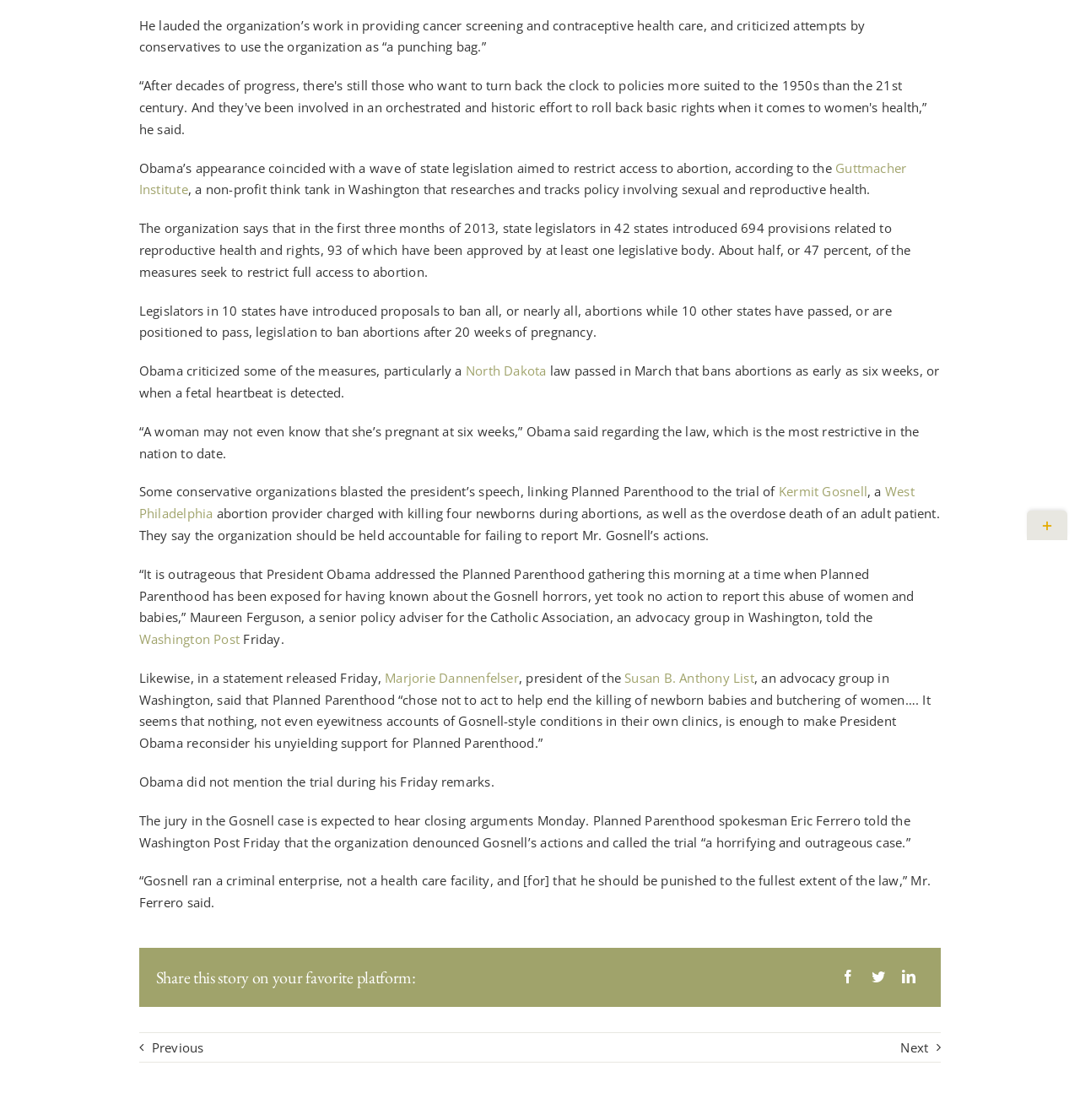Identify the coordinates of the bounding box for the element described below: "Susan B. Anthony List". Return the coordinates as four float numbers between 0 and 1: [left, top, right, bottom].

[0.578, 0.598, 0.698, 0.613]